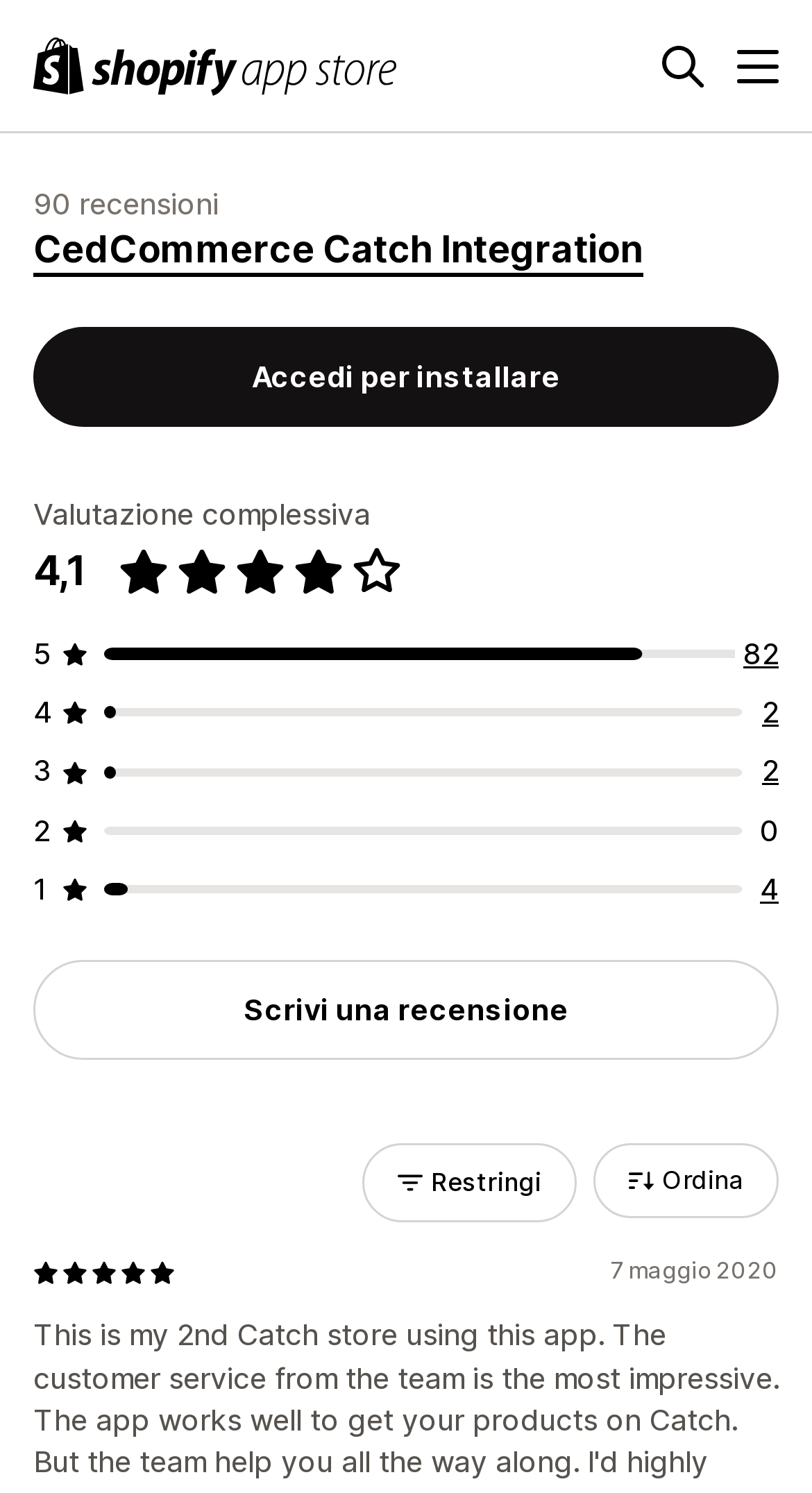Locate the bounding box coordinates of the area you need to click to fulfill this instruction: 'Sort the reviews'. The coordinates must be in the form of four float numbers ranging from 0 to 1: [left, top, right, bottom].

[0.731, 0.766, 0.959, 0.816]